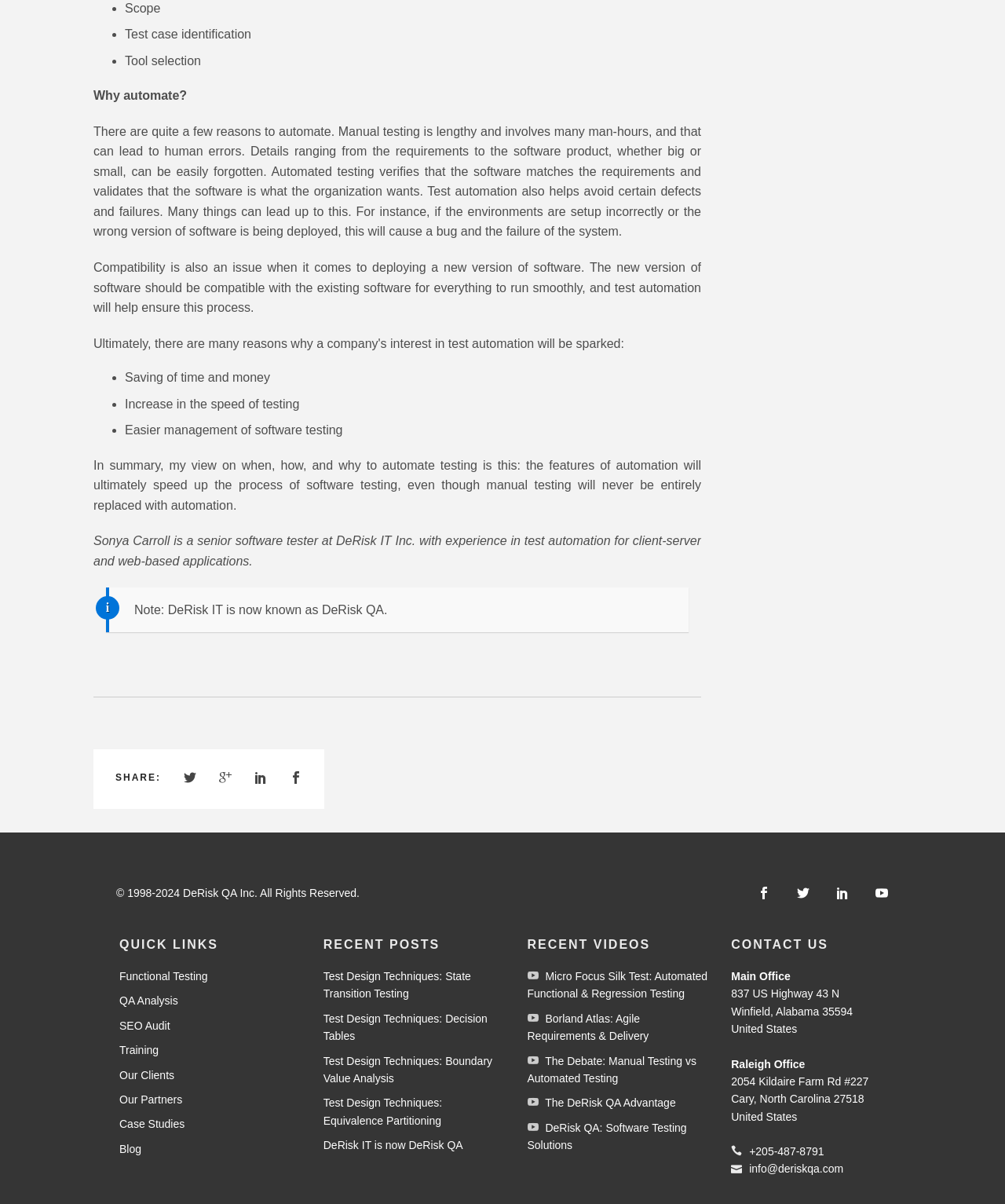Provide the bounding box coordinates of the section that needs to be clicked to accomplish the following instruction: "Email to info@deriskqa.com."

[0.745, 0.966, 0.839, 0.976]